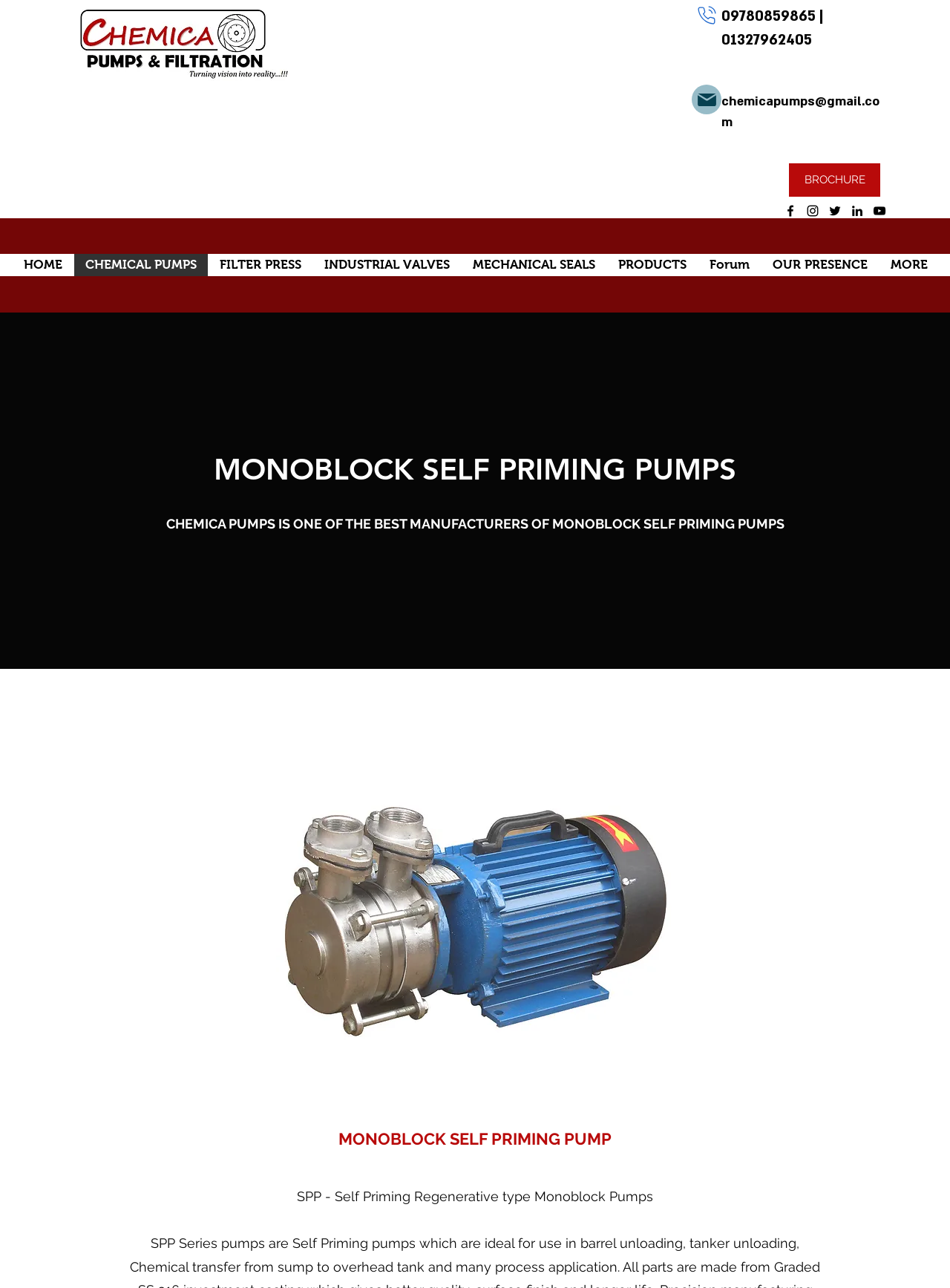What is the primary product of Chemica Pumps?
Please answer the question as detailed as possible based on the image.

The primary product of Chemica Pumps can be inferred from the heading element with the text 'MONOBLOCK SELF PRIMING PUMPS' which is located at the top center of the webpage, and also from the image with the text 'CHEMICA SELF PRIMING PUMP.jpg'.